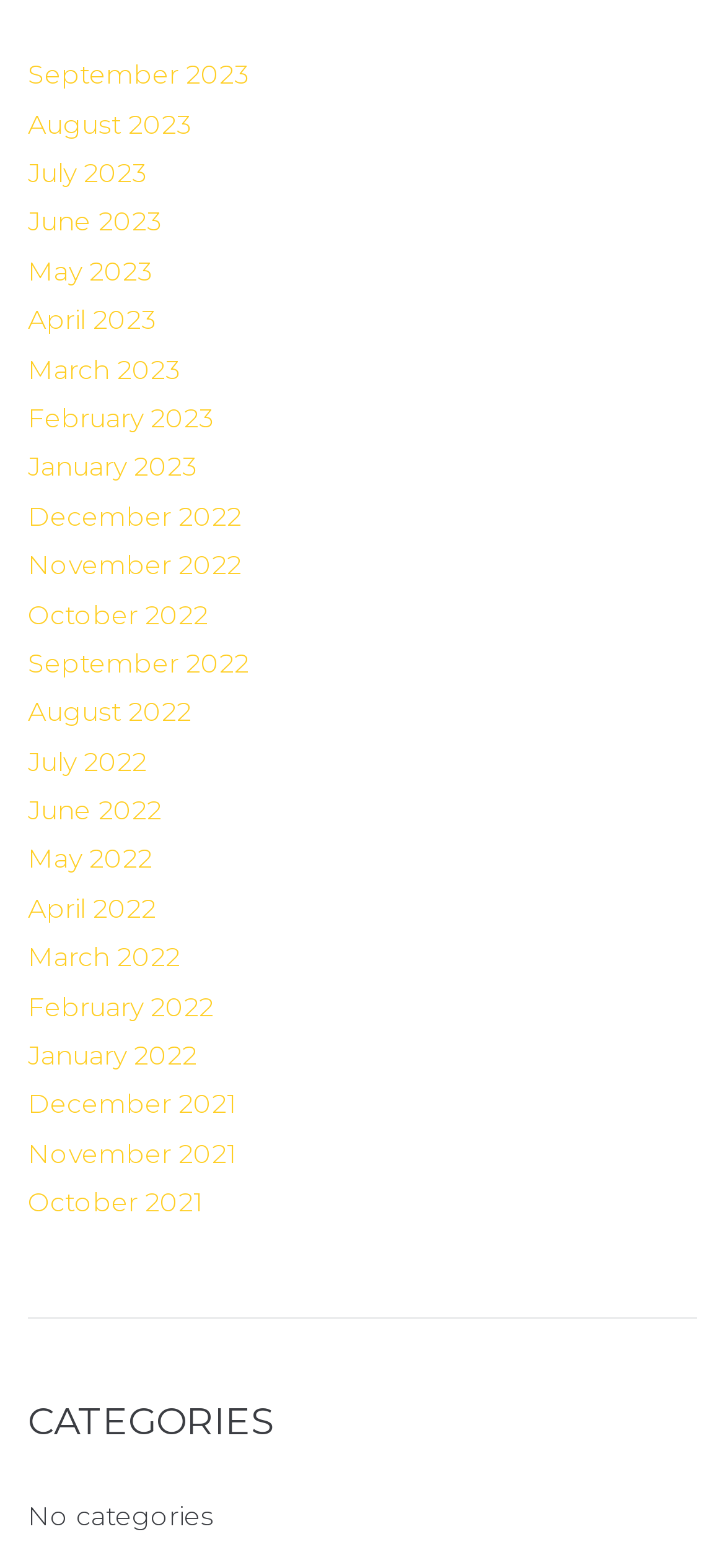What is the position of the 'September 2023' link?
Please use the image to provide an in-depth answer to the question.

I compared the y1 and y2 coordinates of the 'September 2023' link with the other links and found that it has the smallest y1 and y2 values, indicating that it is at the top of the list.